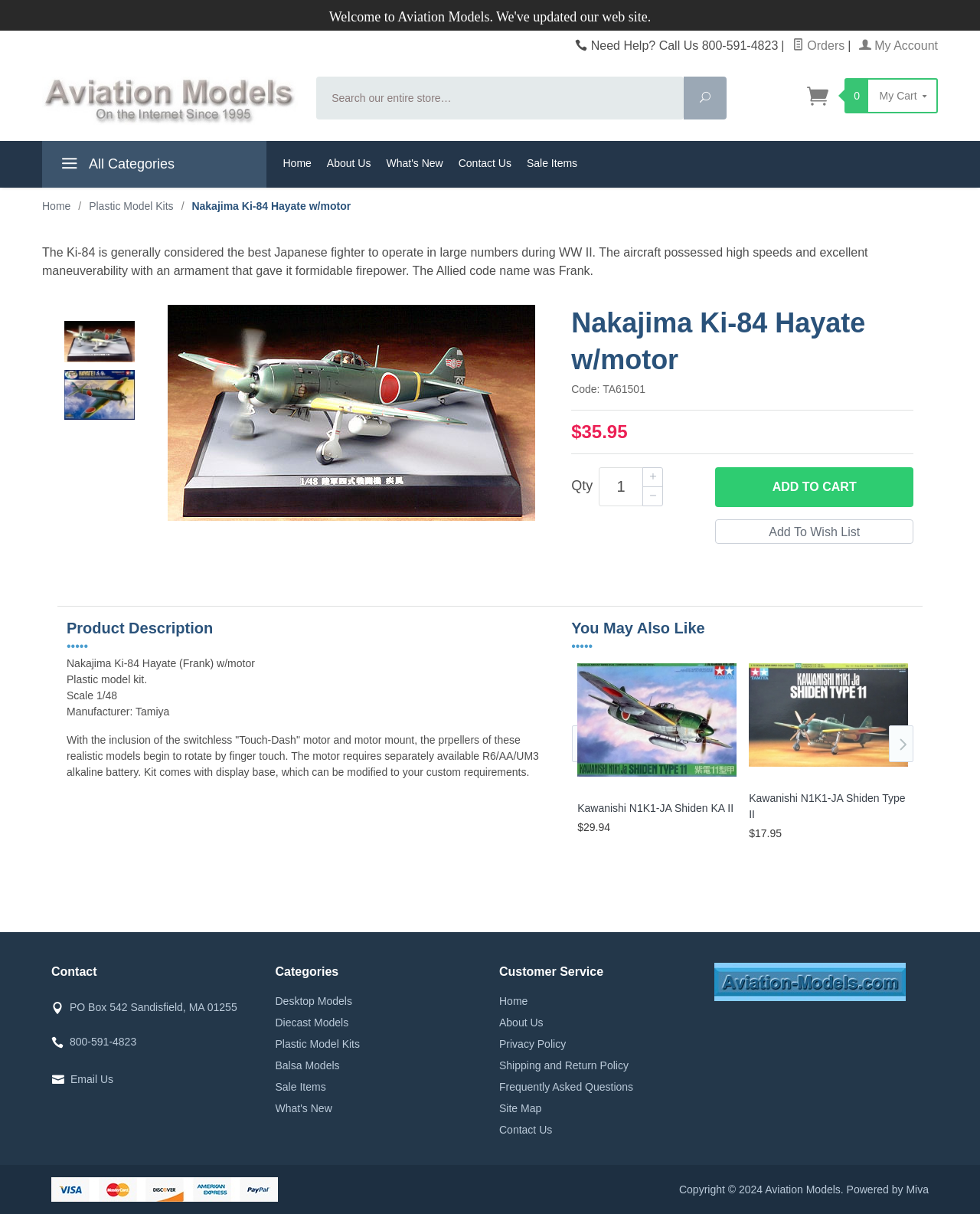Point out the bounding box coordinates of the section to click in order to follow this instruction: "View product description".

[0.583, 0.51, 0.932, 0.525]